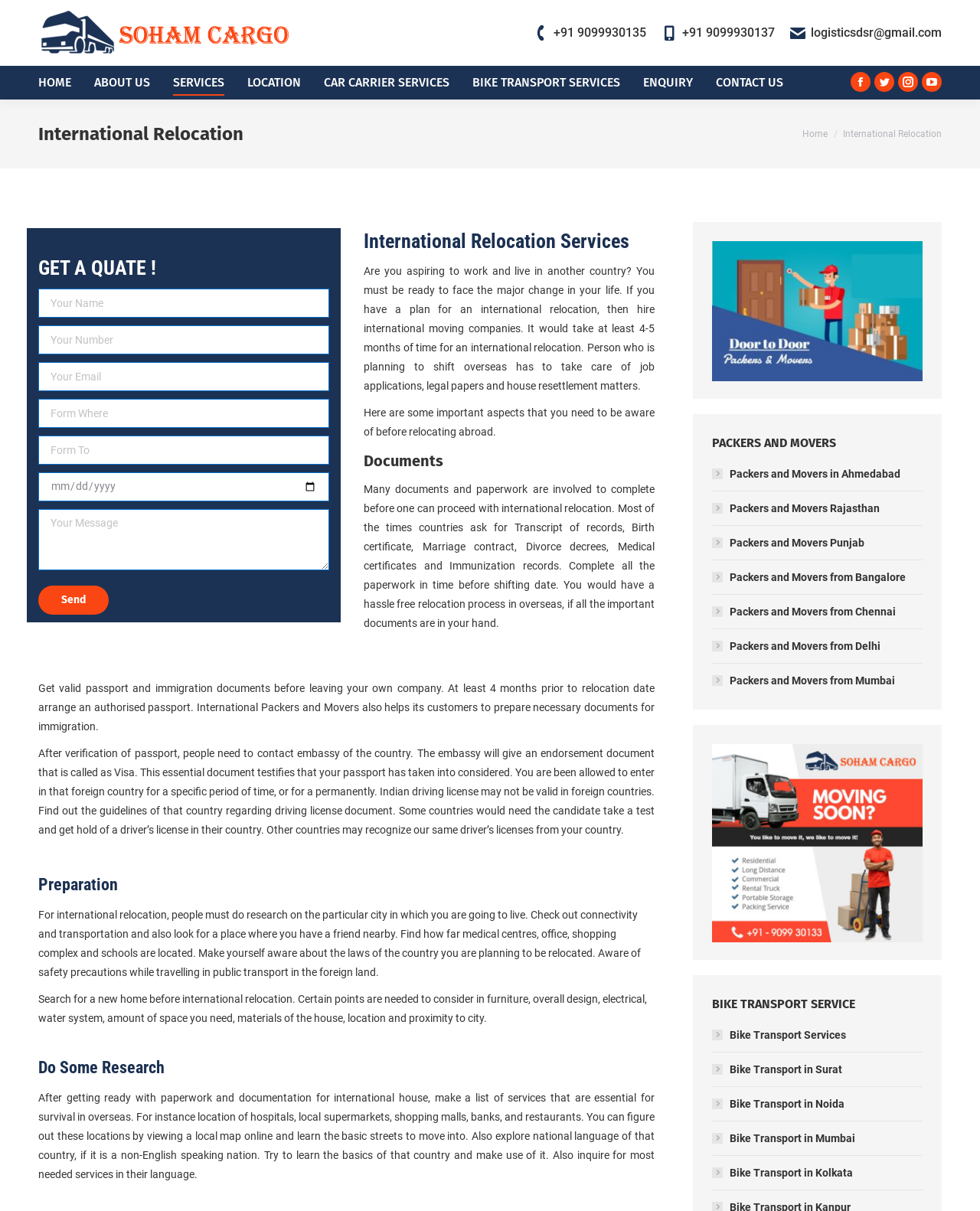Offer a meticulous caption that includes all visible features of the webpage.

This webpage is about International Relocation and Packers and Movers services. At the top, there is a logo with the text "Best Packers And Movers" and a phone number "+91 9099930135" and an email address "logisticsdsr@gmail.com" on the right side. Below the logo, there is a navigation menu with links to "HOME", "ABOUT US", "SERVICES", "LOCATION", "CAR CARRIER SERVICES", "BIKE TRANSPORT SERVICES", "ENQUIRY", and "CONTACT US".

On the left side, there is a heading "International Relocation" followed by a subheading "GET A QUATE!" and a form with several text boxes and a date picker to fill in personal information. Below the form, there is a button "Send".

The main content of the webpage is divided into several sections. The first section is about International Relocation Services, which provides information on the importance of hiring international moving companies and the time it takes to complete the relocation process. The second section is about documents required for international relocation, including transcripts, birth certificates, and medical certificates. The third section is about preparation, which includes researching the new city, finding a new home, and learning about the laws and safety precautions of the new country.

The next section is about doing research on essential services in the new country, such as hospitals, supermarkets, and banks. The following sections provide information on Packers and Movers services in different cities, including Ahmedabad, Rajasthan, Punjab, Bangalore, Chennai, Delhi, and Mumbai. There is also a section on Bike Transport Services, which provides links to bike transport services in different cities.

At the bottom of the webpage, there is a link to "Go to Top" and social media links to Facebook, Twitter, Instagram, and YouTube.